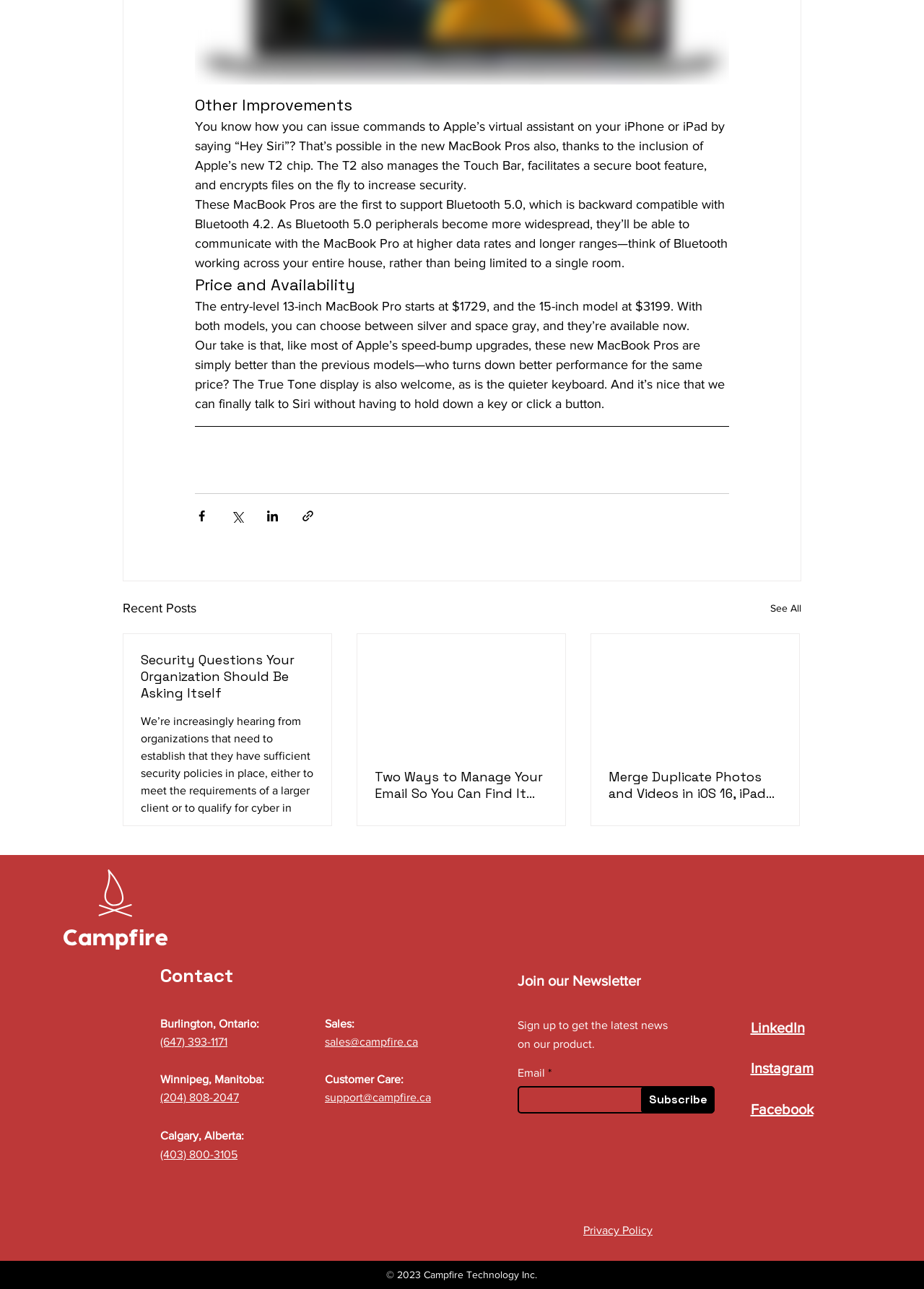Refer to the screenshot and give an in-depth answer to this question: How many offices does Campfire Technology Inc. have?

The office locations can be found in the 'Contact' section, where there are three locations listed: Burlington, Ontario; Winnipeg, Manitoba; and Calgary, Alberta.